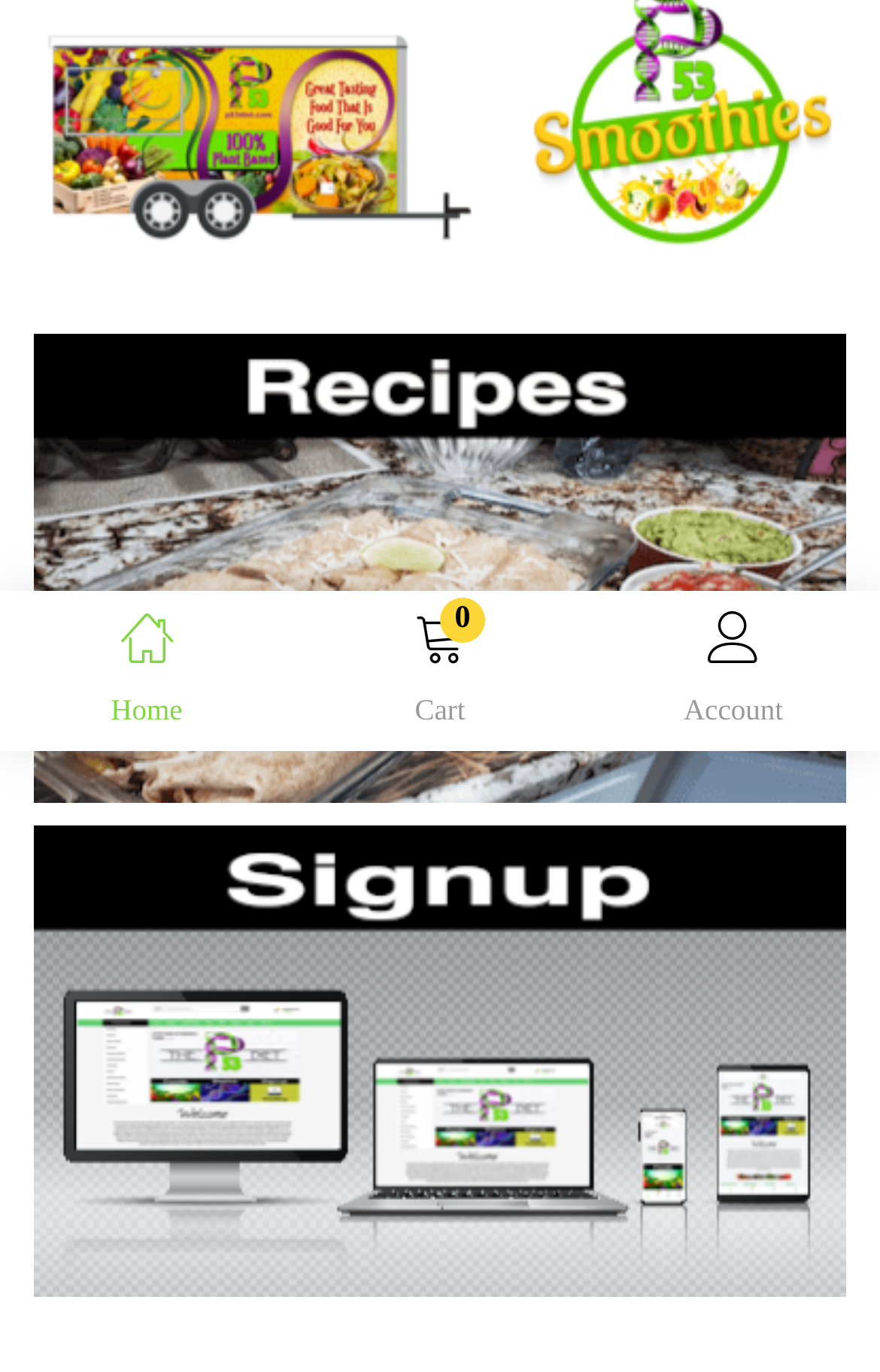Based on the element description "0 Cart", predict the bounding box coordinates of the UI element.

[0.333, 0.449, 0.667, 0.539]